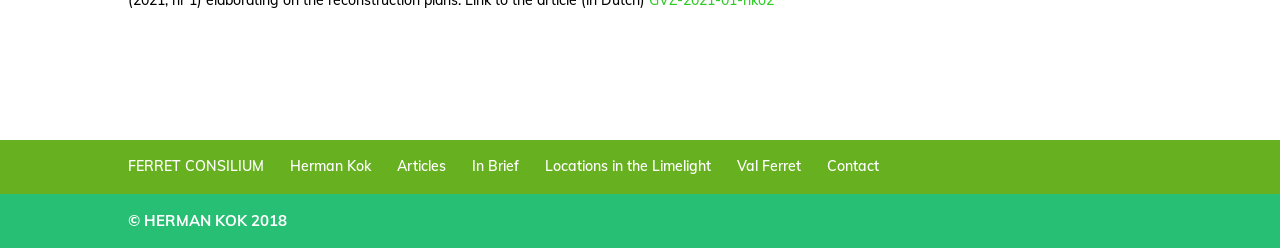How many sections are in the top navigation bar?
Refer to the image and provide a concise answer in one word or phrase.

6